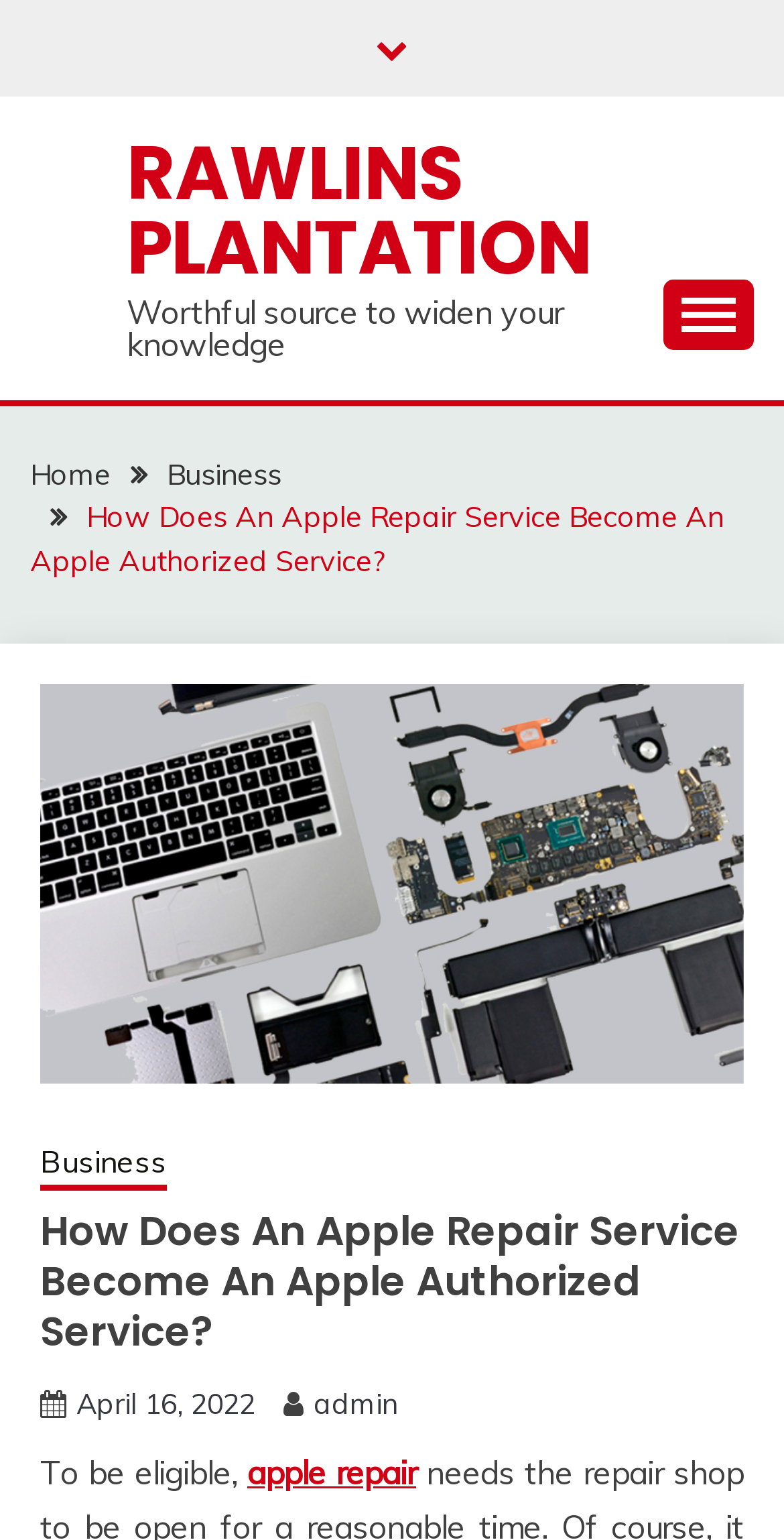Please specify the bounding box coordinates of the clickable region necessary for completing the following instruction: "view apple macbook repair prices". The coordinates must consist of four float numbers between 0 and 1, i.e., [left, top, right, bottom].

[0.051, 0.445, 0.949, 0.704]